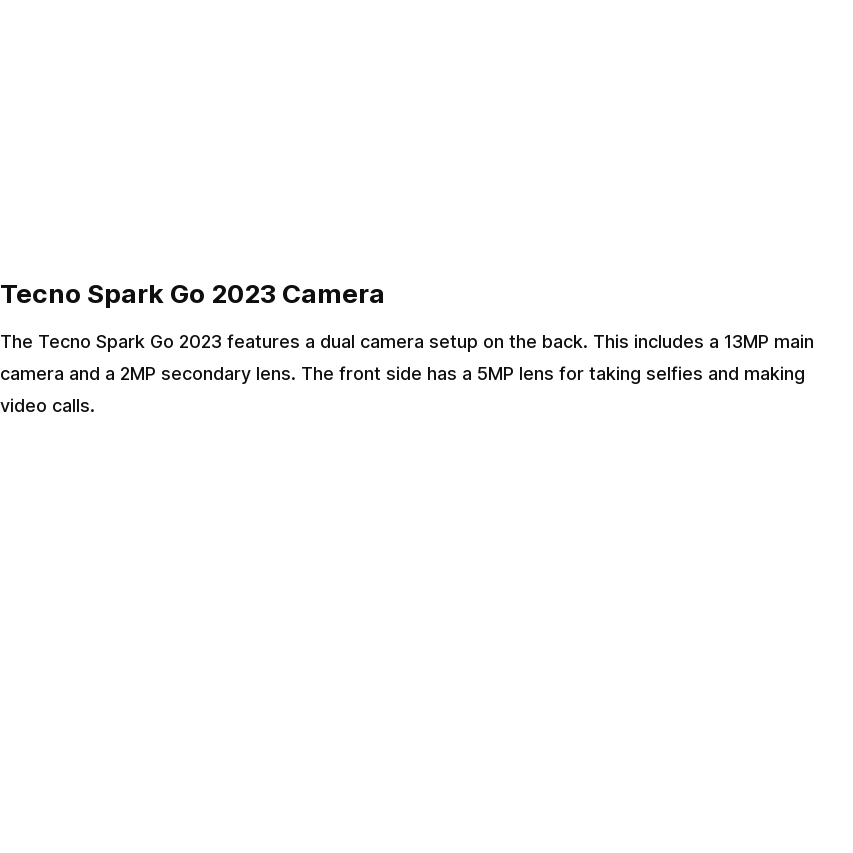What type of consumers is the Tecno Spark Go 2023 appealing to?
Provide a short answer using one word or a brief phrase based on the image.

Budget-conscious